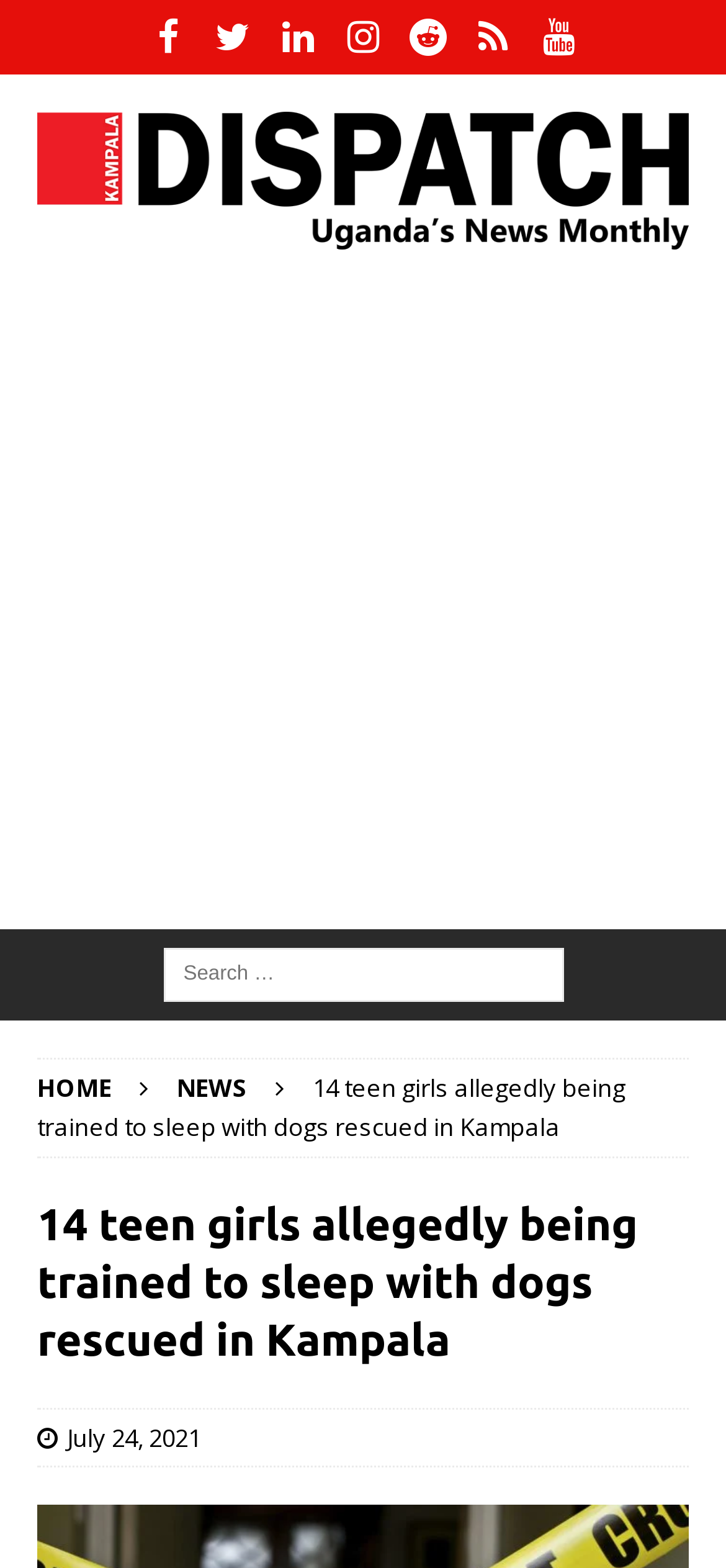What is the logo of the website?
From the image, respond using a single word or phrase.

Kampala-Dispatch-Logo